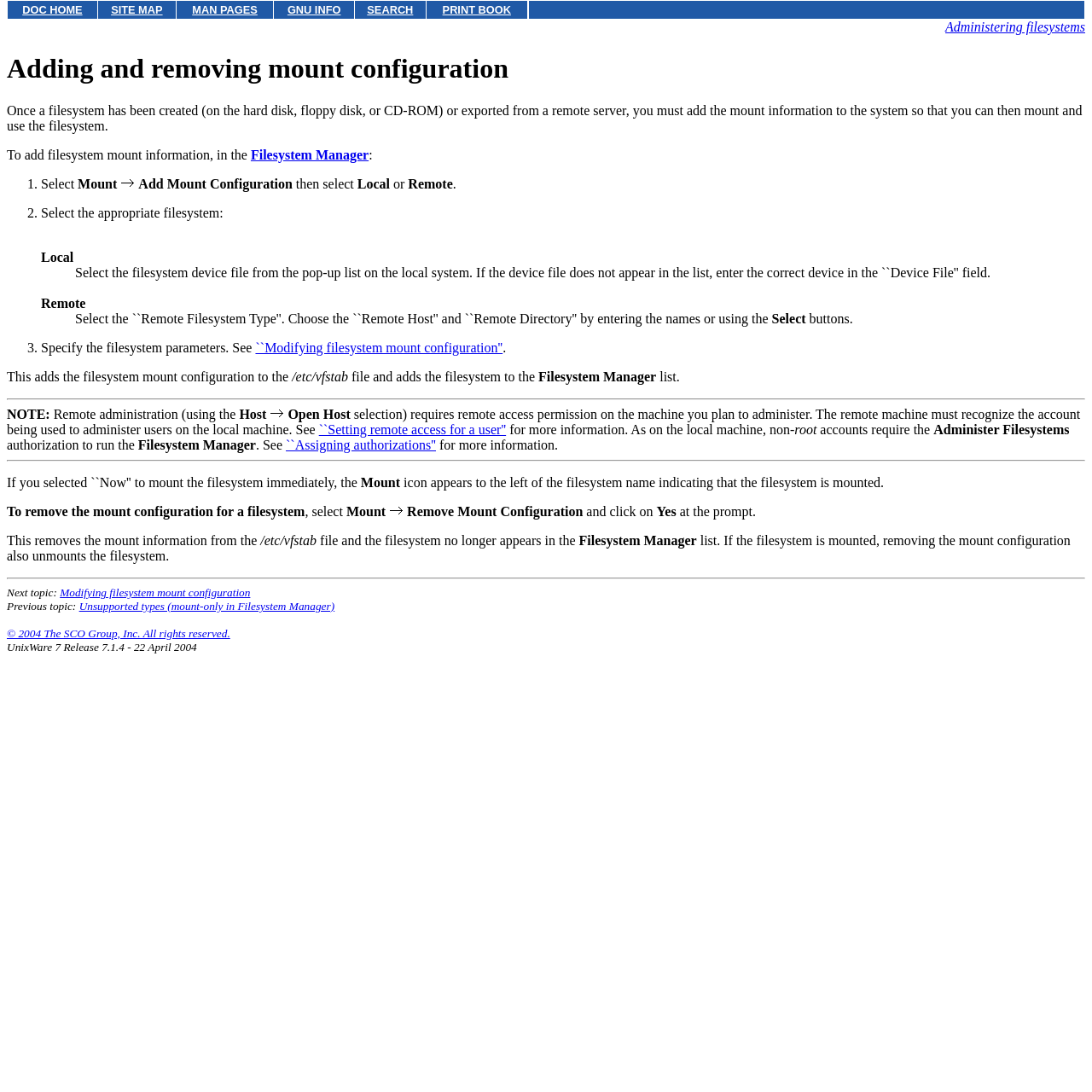Please find the bounding box coordinates of the element that needs to be clicked to perform the following instruction: "Click on DOC HOME". The bounding box coordinates should be four float numbers between 0 and 1, represented as [left, top, right, bottom].

[0.02, 0.003, 0.075, 0.015]